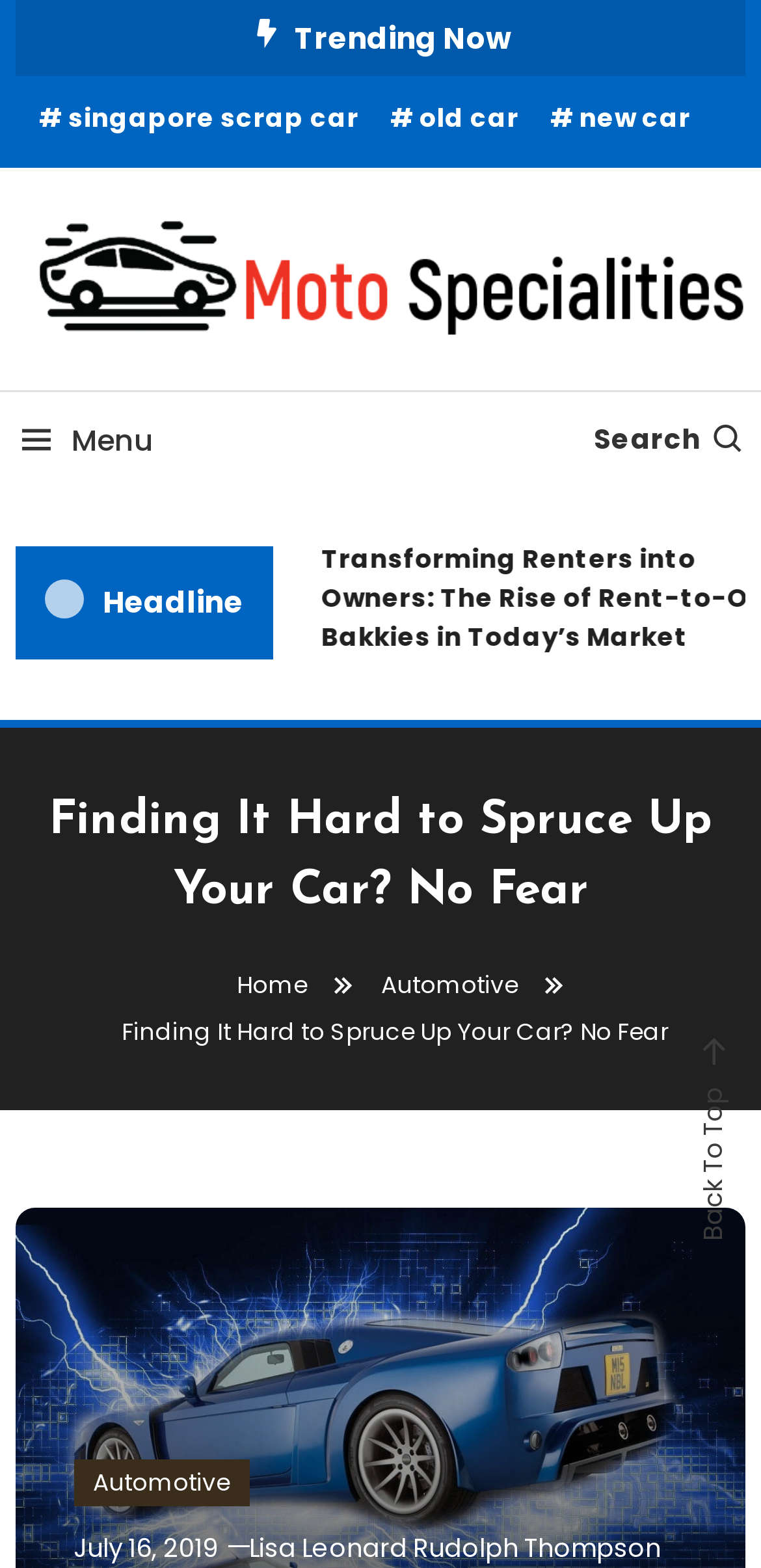What is the date of the current article?
Answer the question with a single word or phrase, referring to the image.

July 16, 2019